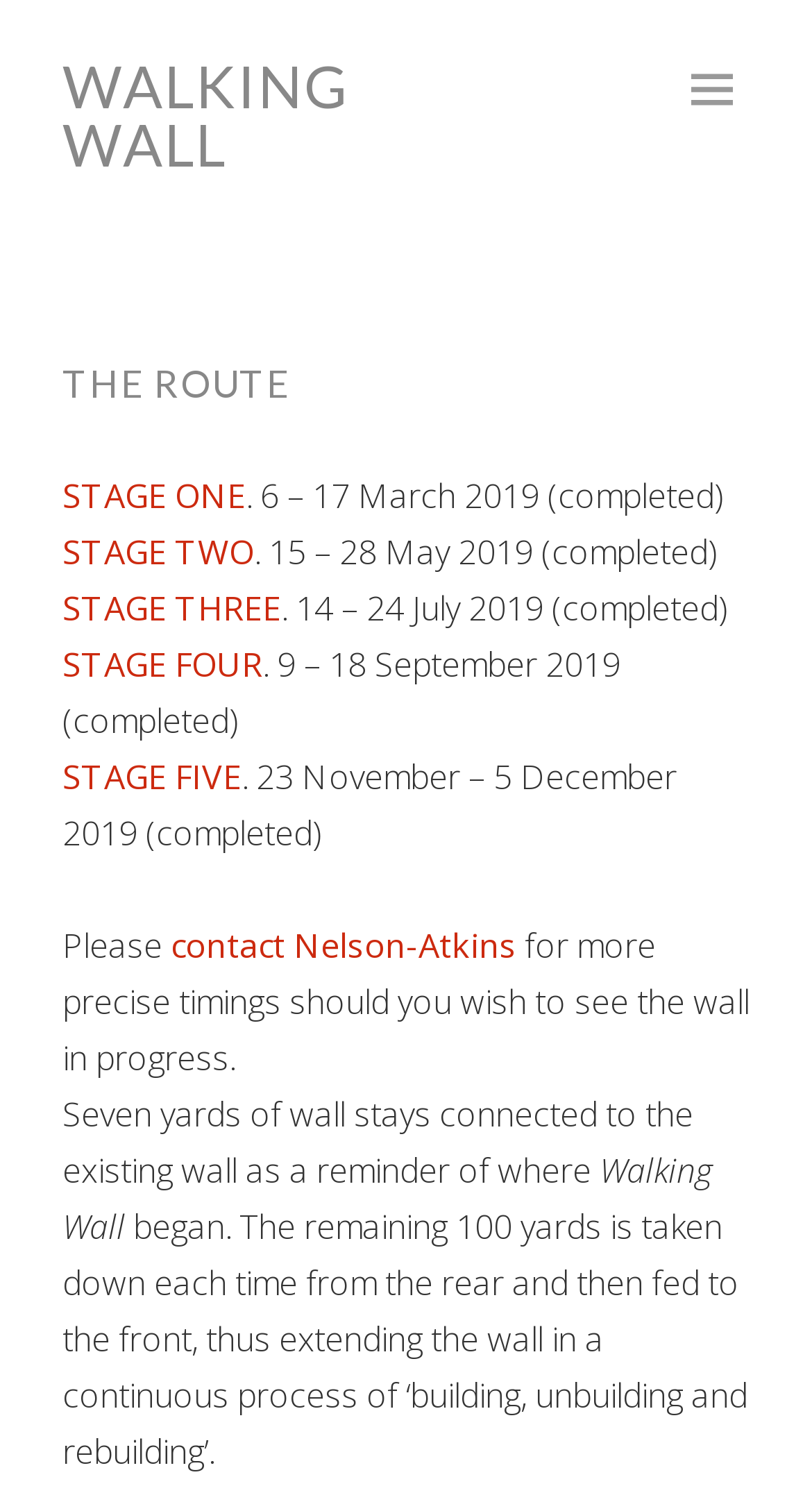Refer to the image and answer the question with as much detail as possible: Who should be contacted for more precise timings?

The text says 'Please contact Nelson-Atkins for more precise timings should you wish to see the wall in progress.', so Nelson-Atkins is the entity to be contacted for more precise timings.